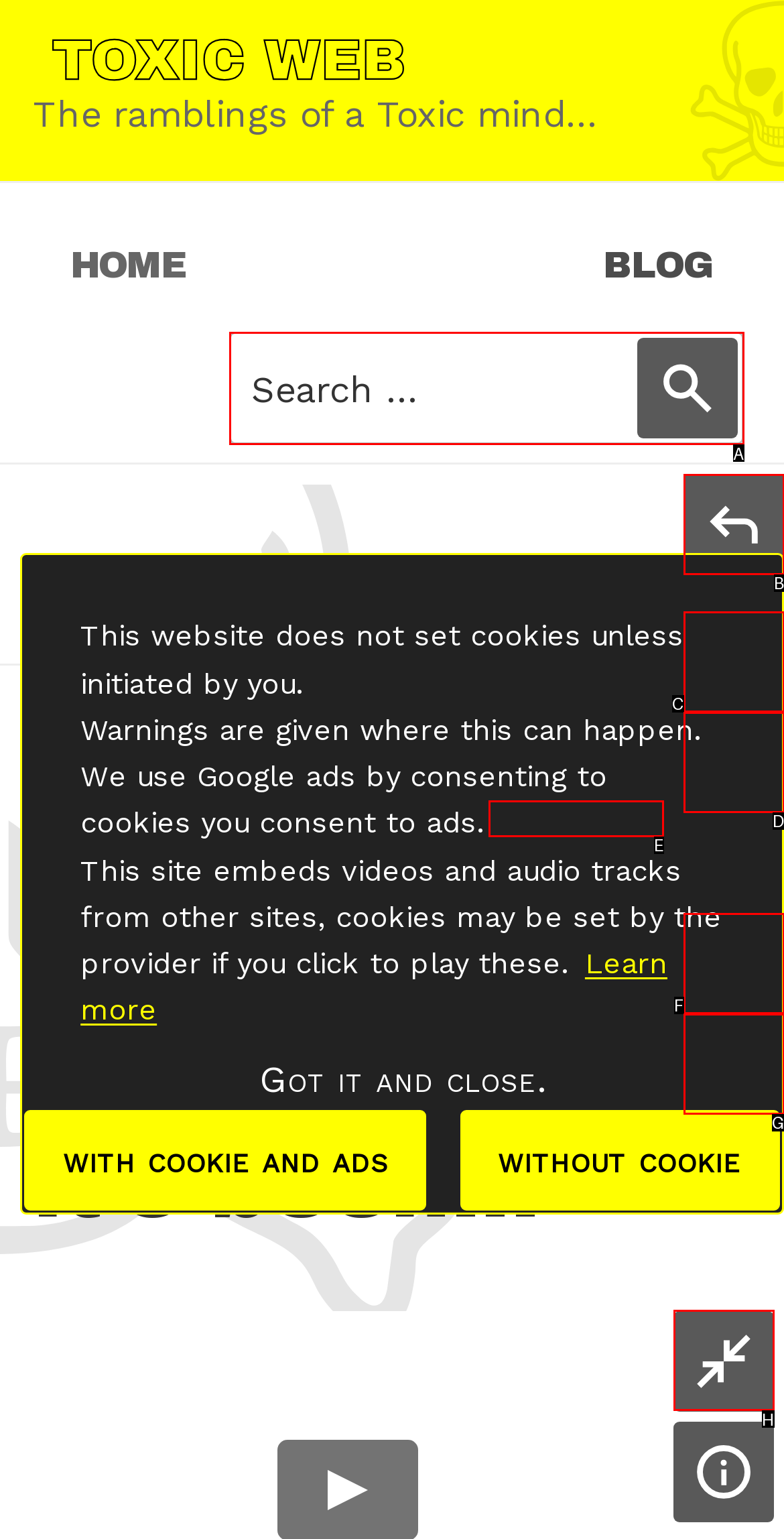Pick the option that best fits the description: Share on X / Twitter. Reply with the letter of the matching option directly.

C